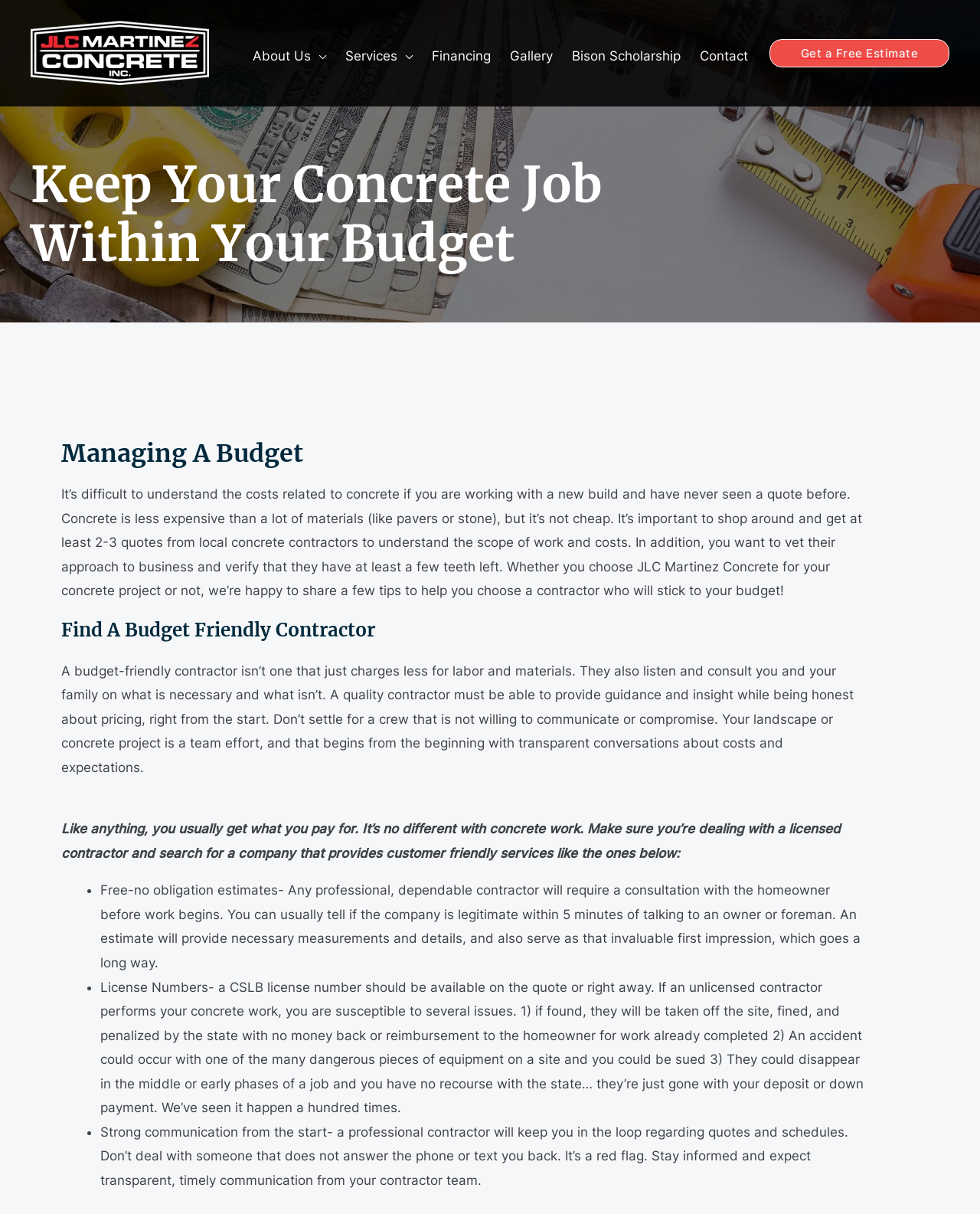How many tips are provided to choose a budget-friendly contractor?
From the image, respond using a single word or phrase.

Three